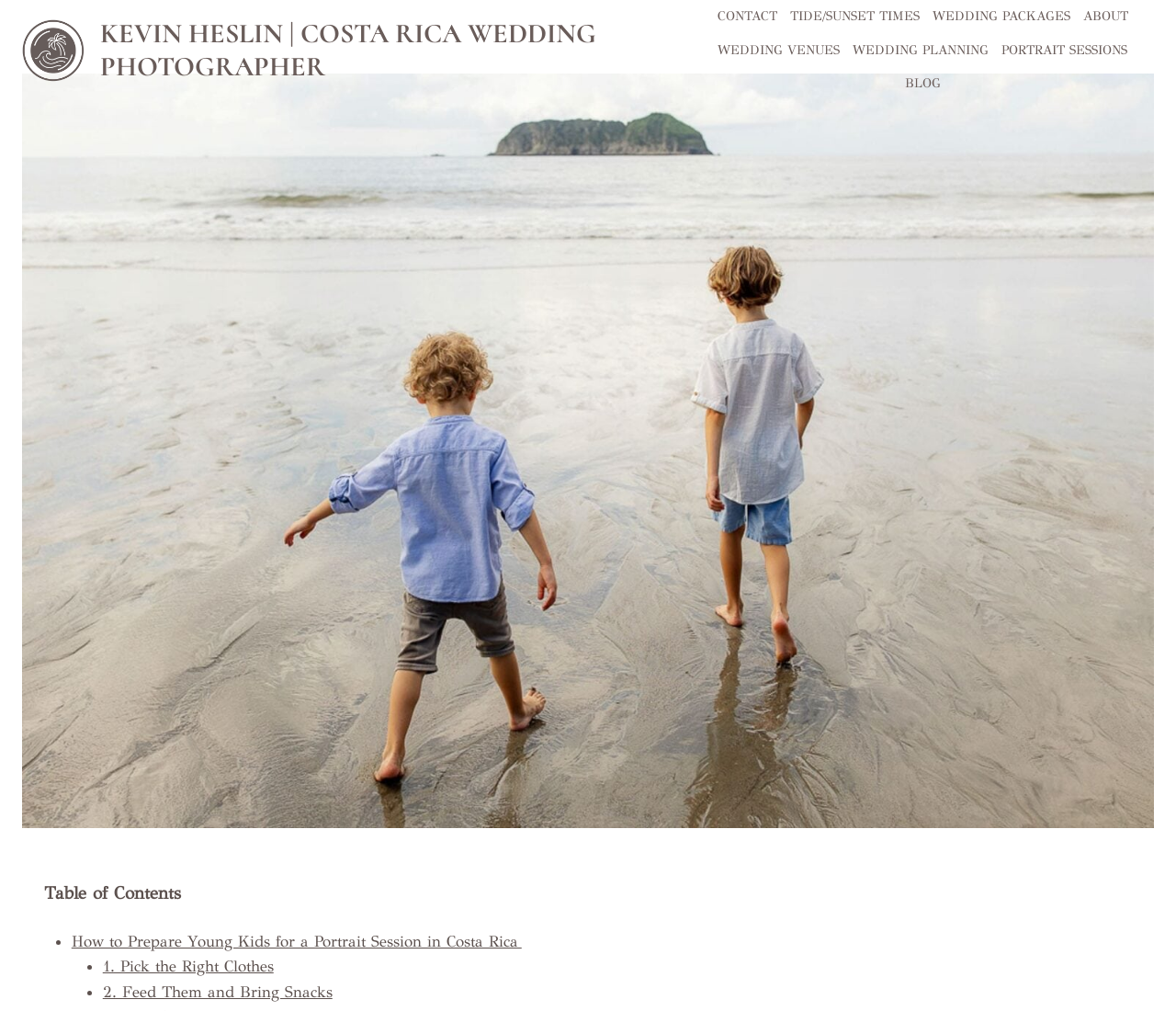Respond to the following query with just one word or a short phrase: 
What is the photographer's name?

Kevin Heslin